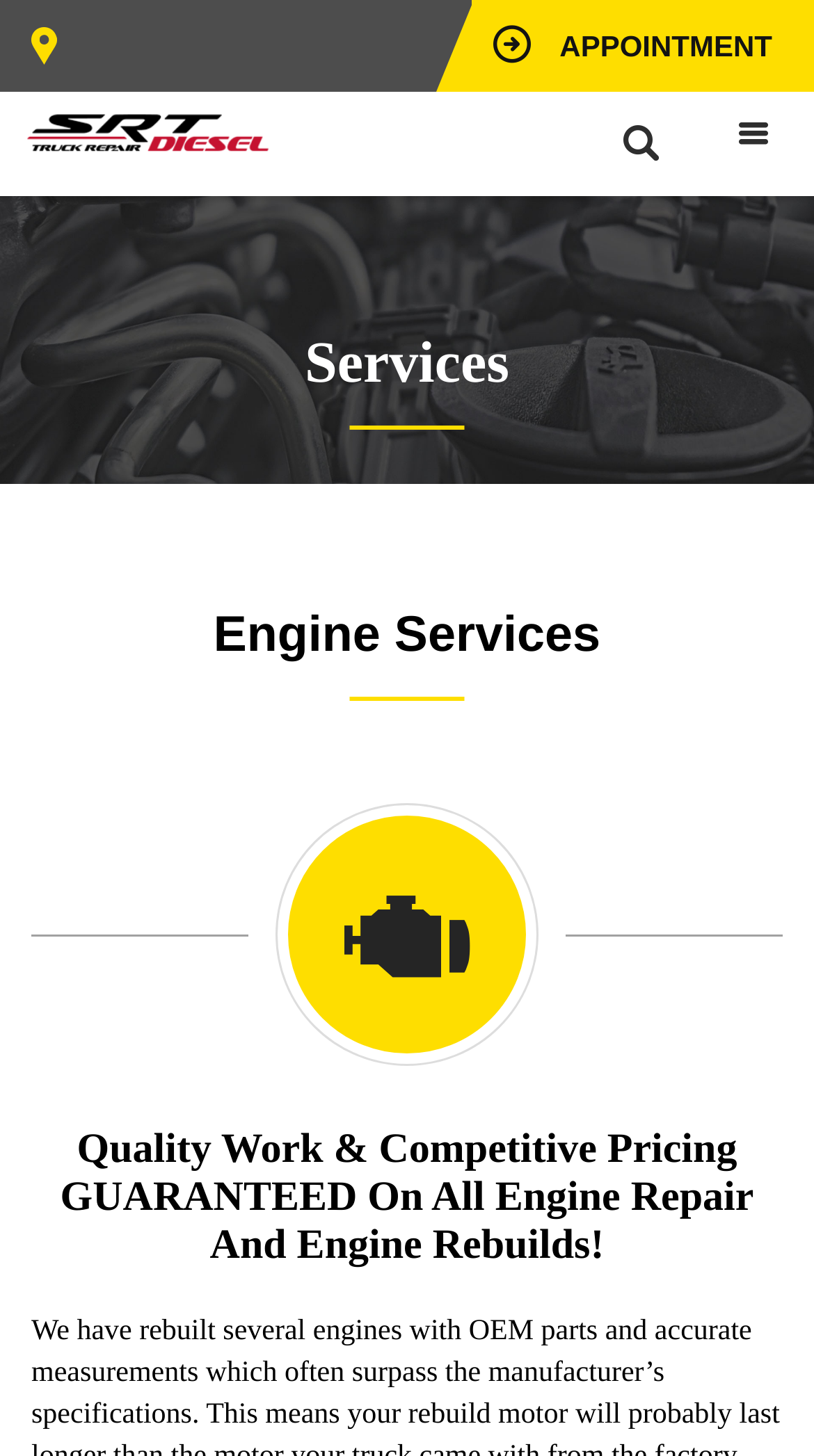Offer a comprehensive description of the webpage’s content and structure.

The webpage is about the services offered by SRT Diesel Truck & Trailer Repair Shop in Abbotsford, BC, with a focus on engine services. At the top right corner, there is a link to make an appointment, denoted by a calendar icon. Next to it, on the top left, is the shop's logo, which is an image. 

Below the logo, there is a search box with a magnifying glass icon on the right side. On the top right edge, there is a button with a three-horizontal-line icon. 

The main content of the page is divided into sections, with headings that describe the services offered. The first heading, "Services", is located near the top of the page. Below it, the "Engine Services" heading is centered on the page. 

Further down, a prominent heading stands out, emphasizing the shop's guarantee of quality work and competitive pricing for all engine repair and rebuild services.